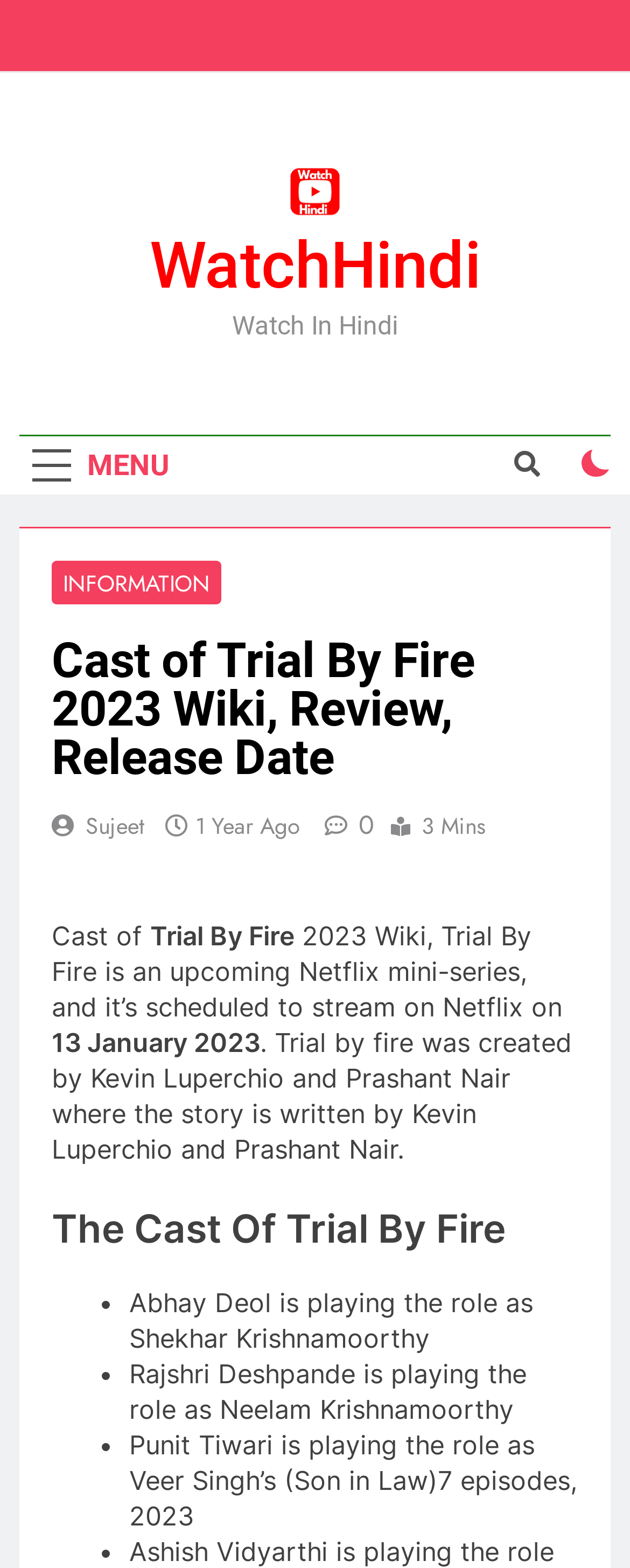Given the description: "parent_node: WatchHindi", determine the bounding box coordinates of the UI element. The coordinates should be formatted as four float numbers between 0 and 1, [left, top, right, bottom].

[0.451, 0.103, 0.549, 0.149]